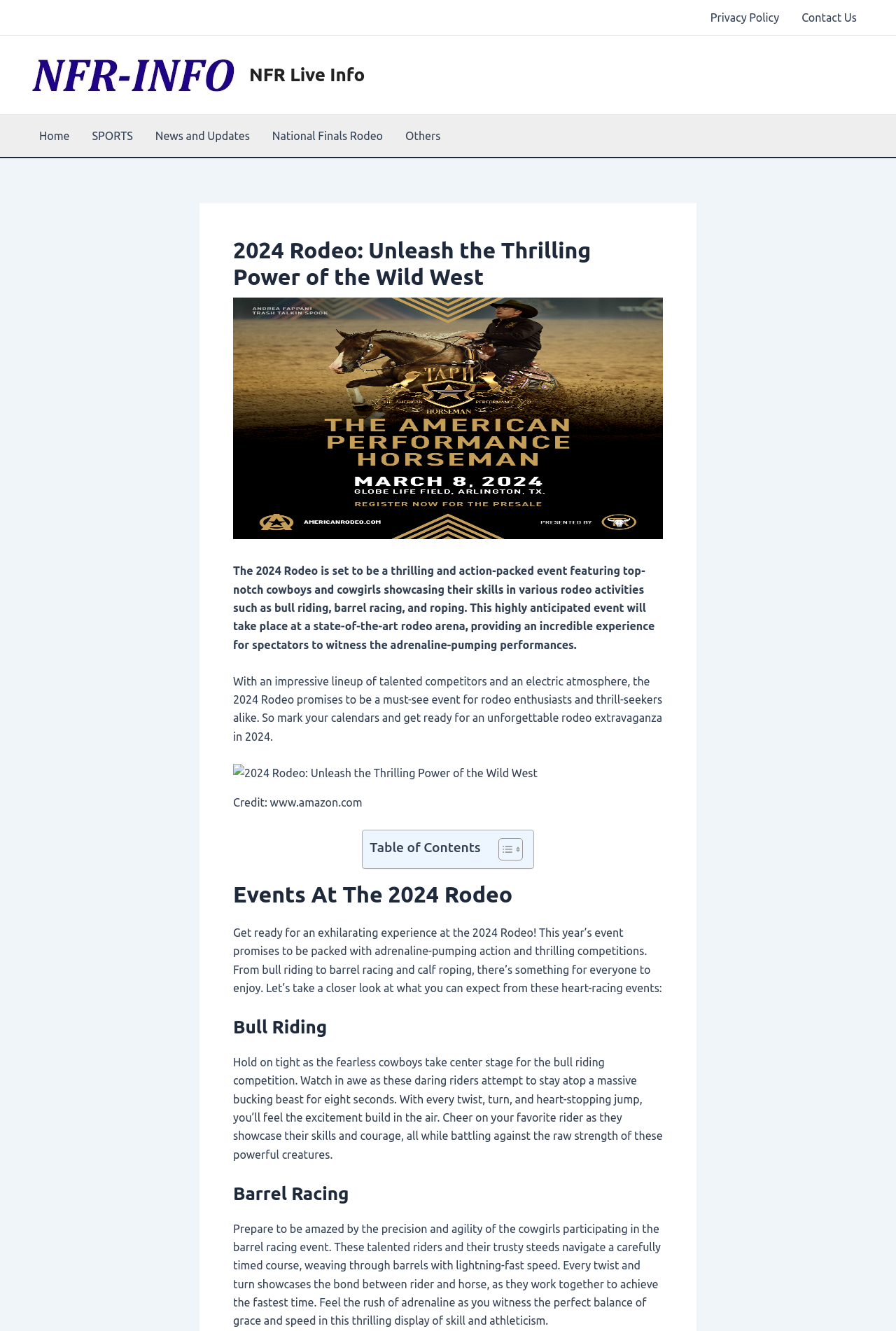What is the tone of the webpage?
Provide a detailed and well-explained answer to the question.

The webpage uses words and phrases such as 'thrilling', 'action-packed', 'adrenaline-pumping', and 'heart-racing' to describe the 2024 Rodeo event. This language creates an exciting and thrilling tone, suggesting that the event is a must-see experience for rodeo enthusiasts and thrill-seekers alike.